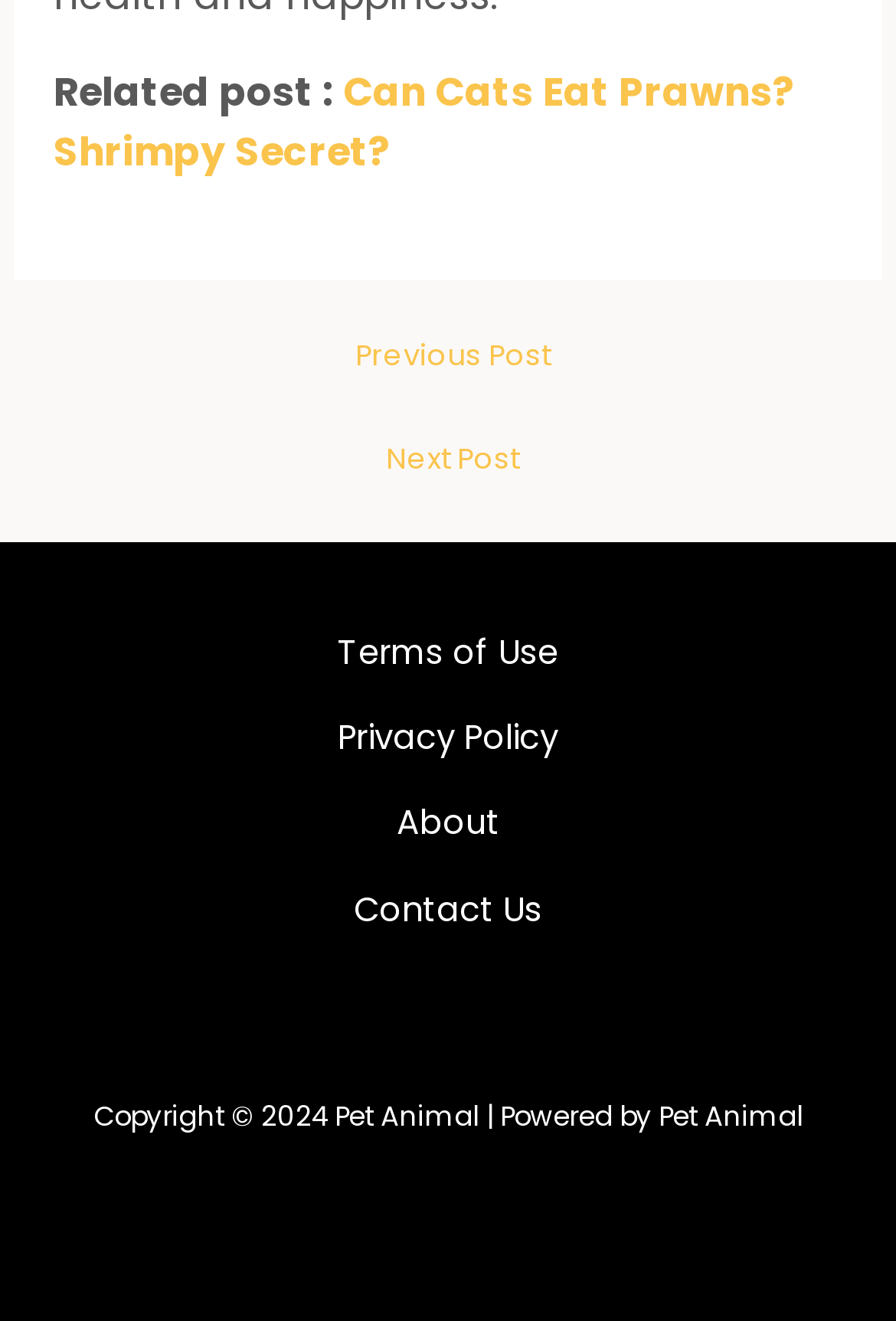How many links are in the 'Site Navigation' menu?
Utilize the information in the image to give a detailed answer to the question.

The 'Site Navigation' menu contains four links: 'Terms of Use', 'Privacy Policy', 'About', and 'Contact Us'.